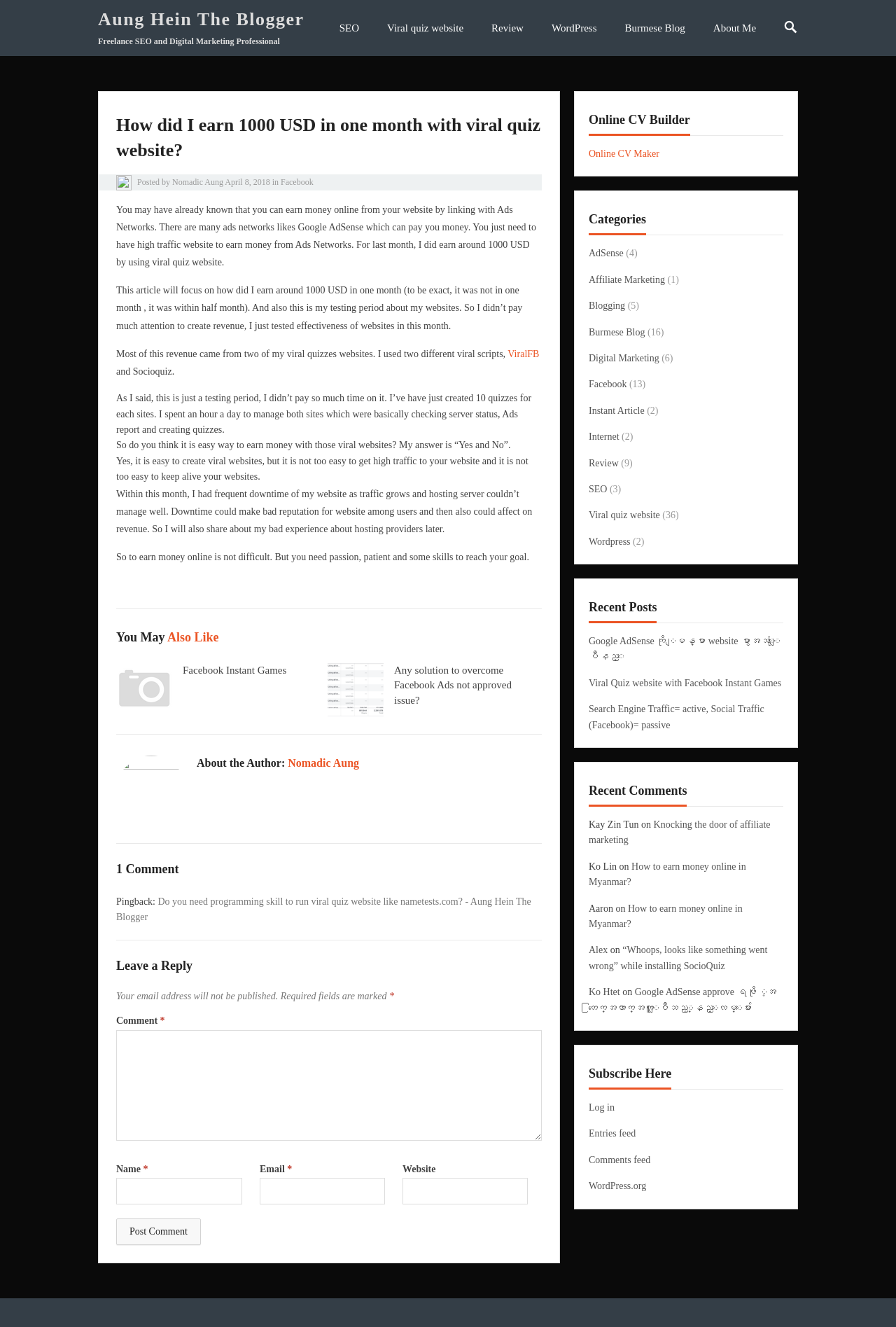Find the bounding box coordinates of the clickable region needed to perform the following instruction: "Check out the online CV builder". The coordinates should be provided as four float numbers between 0 and 1, i.e., [left, top, right, bottom].

[0.657, 0.08, 0.874, 0.102]